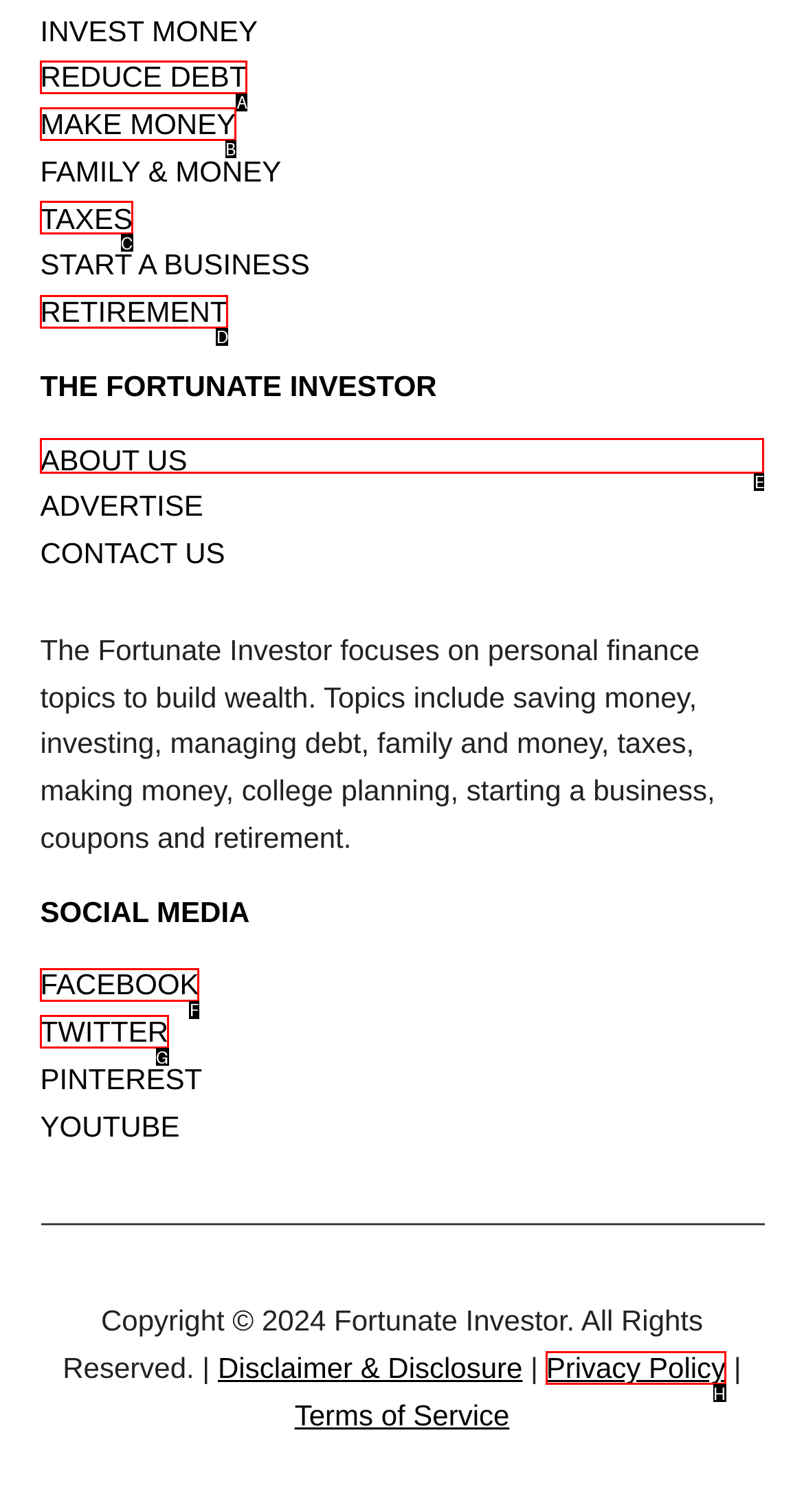Tell me which UI element to click to fulfill the given task: Read about 'THE FORTUNATE INVESTOR'. Respond with the letter of the correct option directly.

E